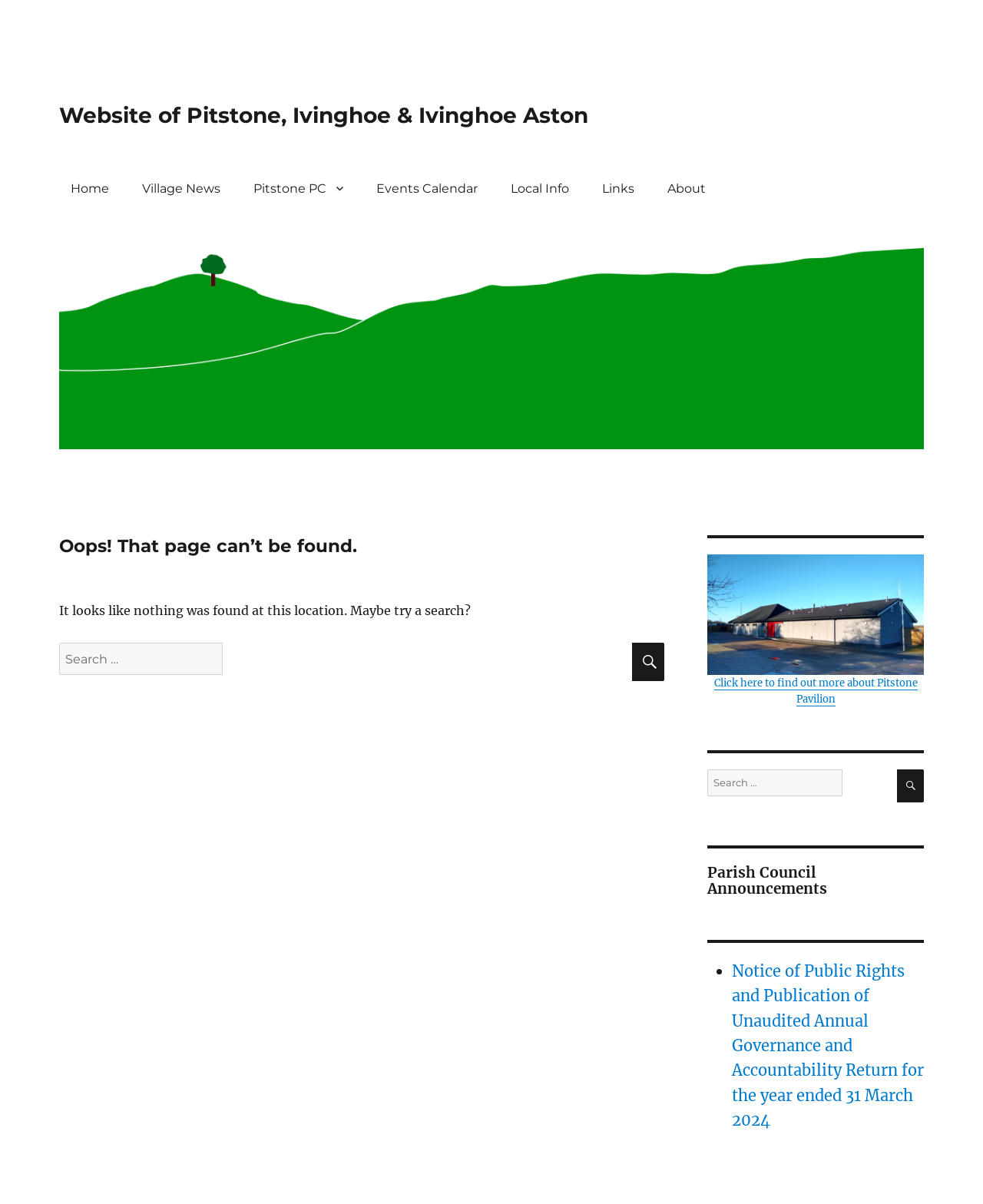Using the webpage screenshot and the element description Search, determine the bounding box coordinates. Specify the coordinates in the format (top-left x, top-left y, bottom-right x, bottom-right y) with values ranging from 0 to 1.

[0.643, 0.534, 0.676, 0.565]